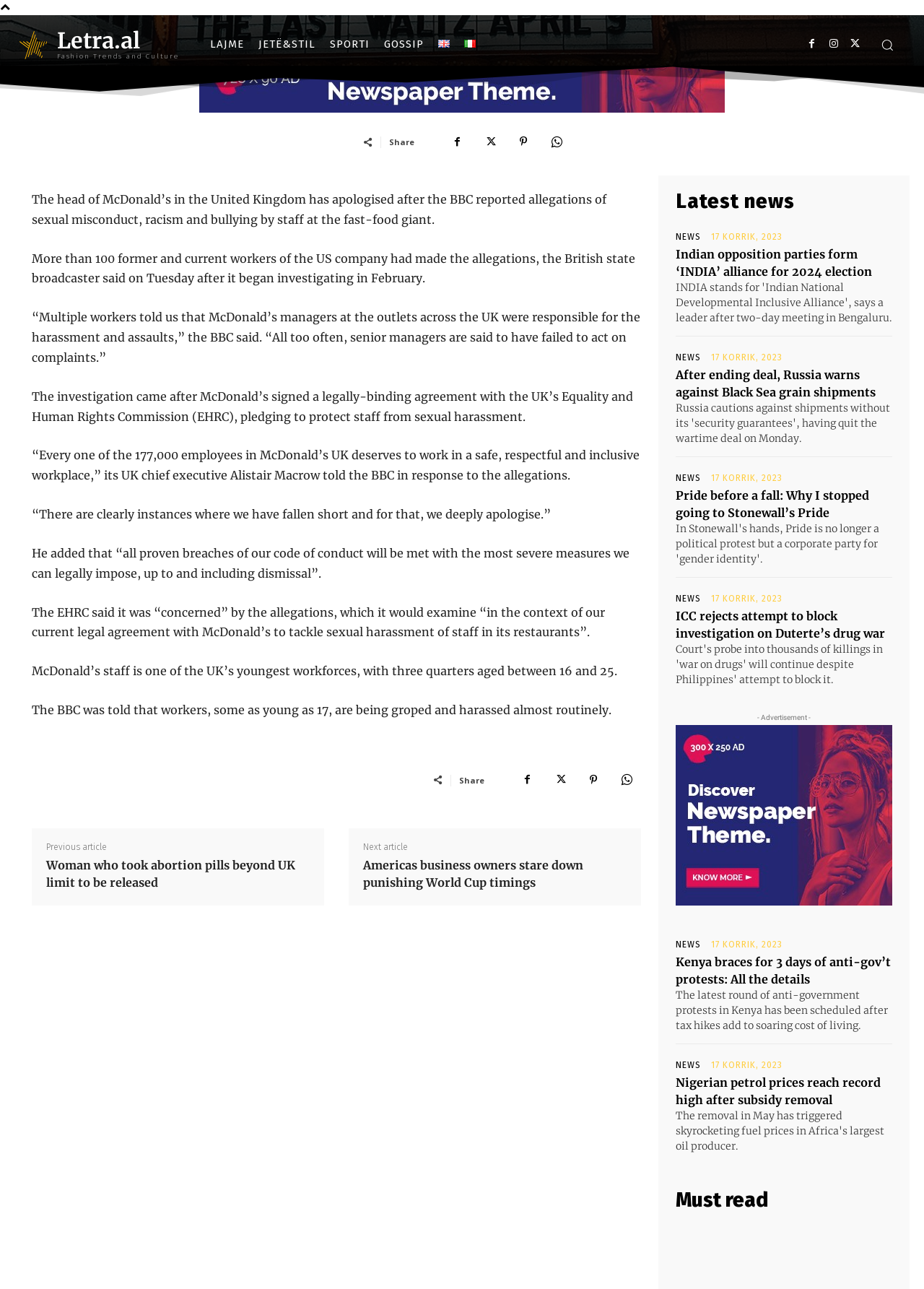Determine the bounding box coordinates for the area that should be clicked to carry out the following instruction: "Go to the 'LAJME' section".

[0.219, 0.017, 0.272, 0.051]